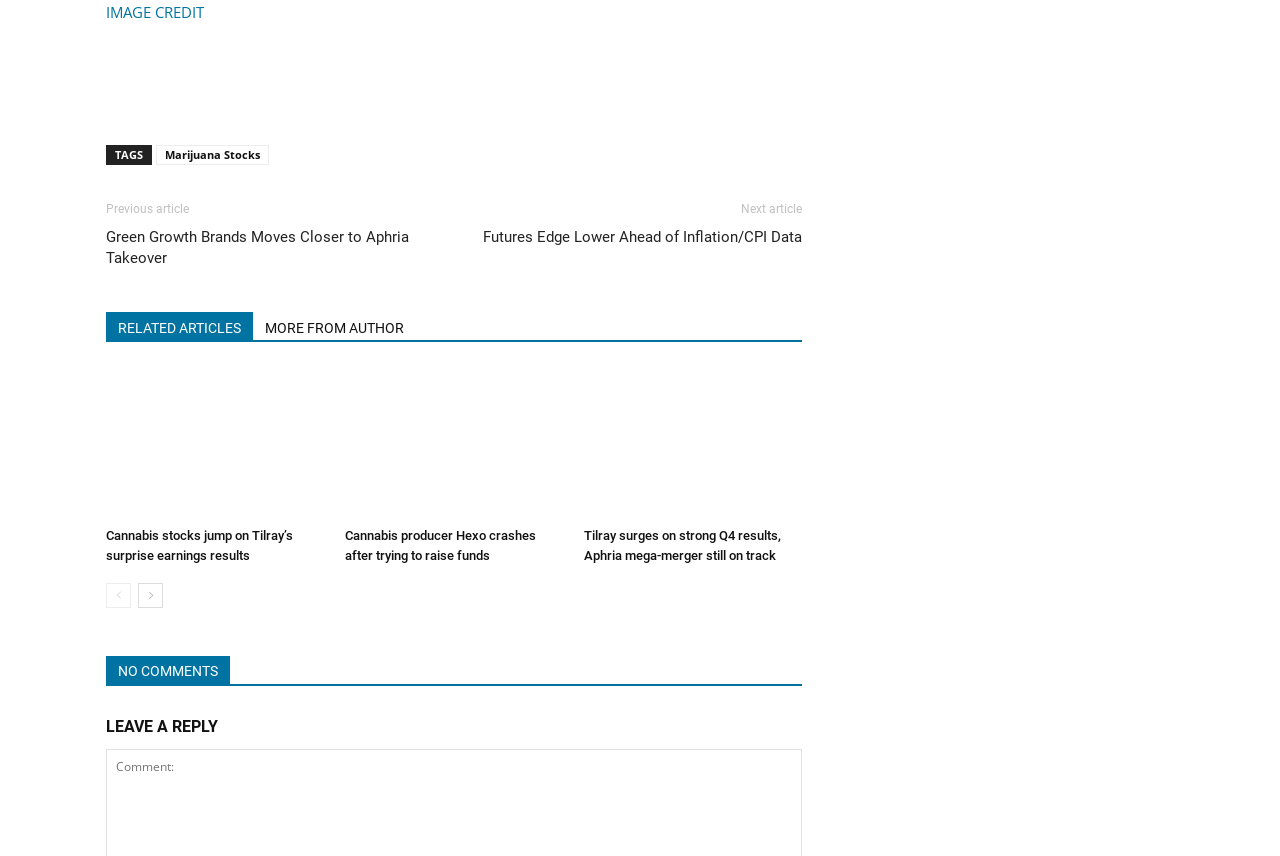Find the bounding box coordinates of the area that needs to be clicked in order to achieve the following instruction: "Leave a reply". The coordinates should be specified as four float numbers between 0 and 1, i.e., [left, top, right, bottom].

[0.083, 0.832, 0.627, 0.867]